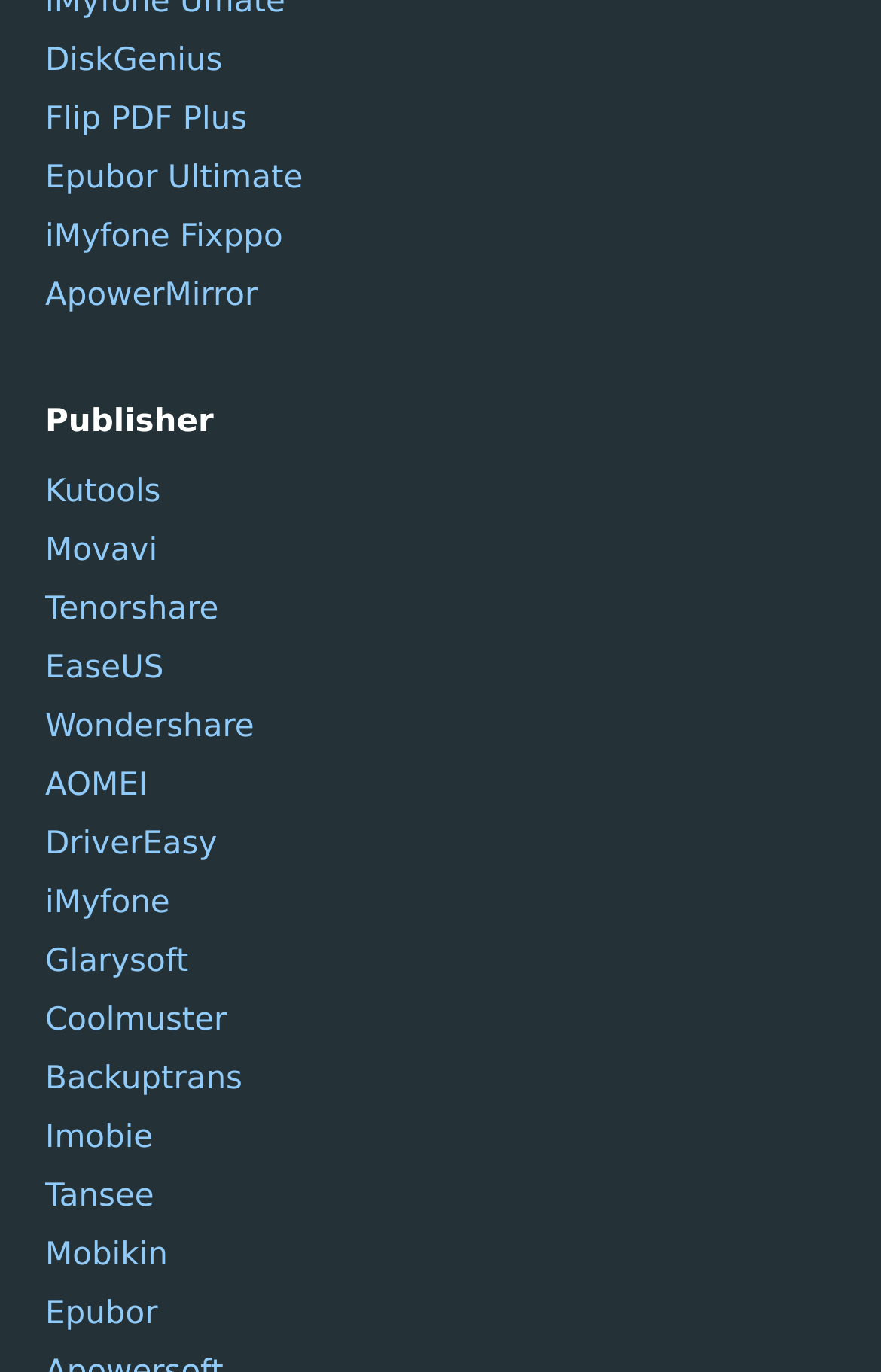Locate the bounding box coordinates of the clickable area needed to fulfill the instruction: "Explore EaseUS products".

[0.051, 0.47, 0.949, 0.505]